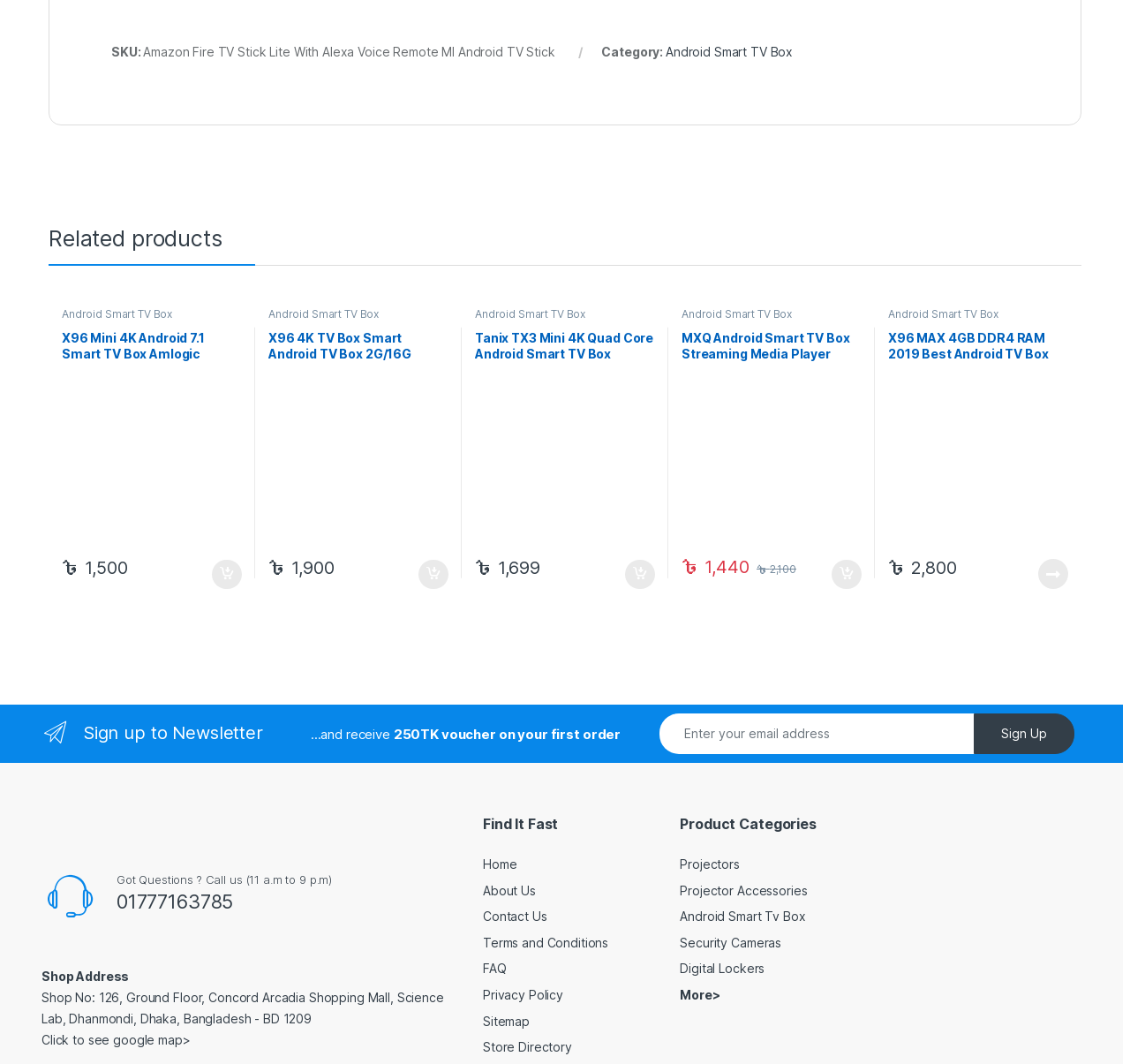Given the description "Terms and Conditions", determine the bounding box of the corresponding UI element.

[0.427, 0.879, 0.538, 0.893]